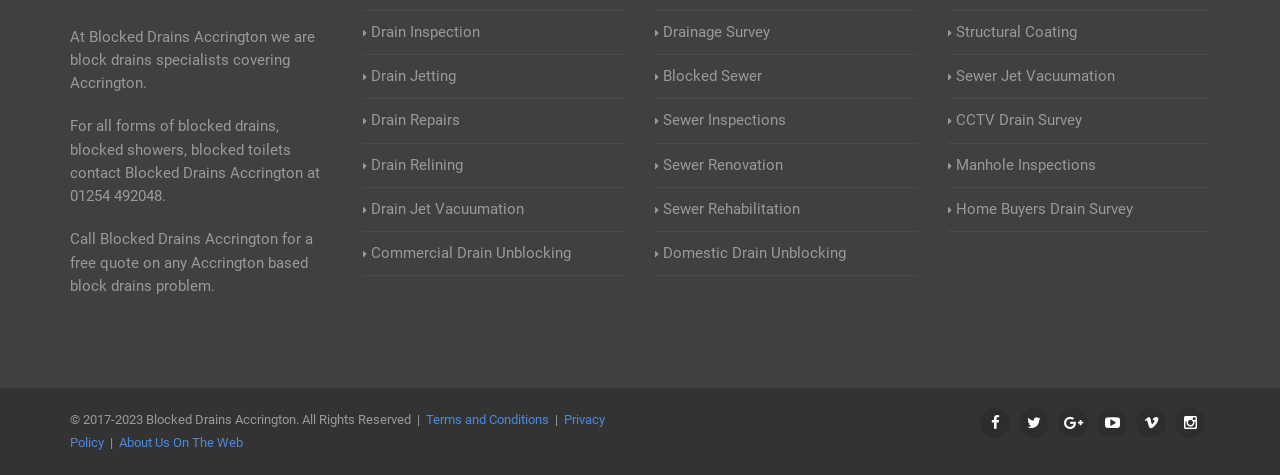What services are offered by Blocked Drains Accrington?
Refer to the image and provide a concise answer in one word or phrase.

Drain Inspection, Drain Jetting, etc.